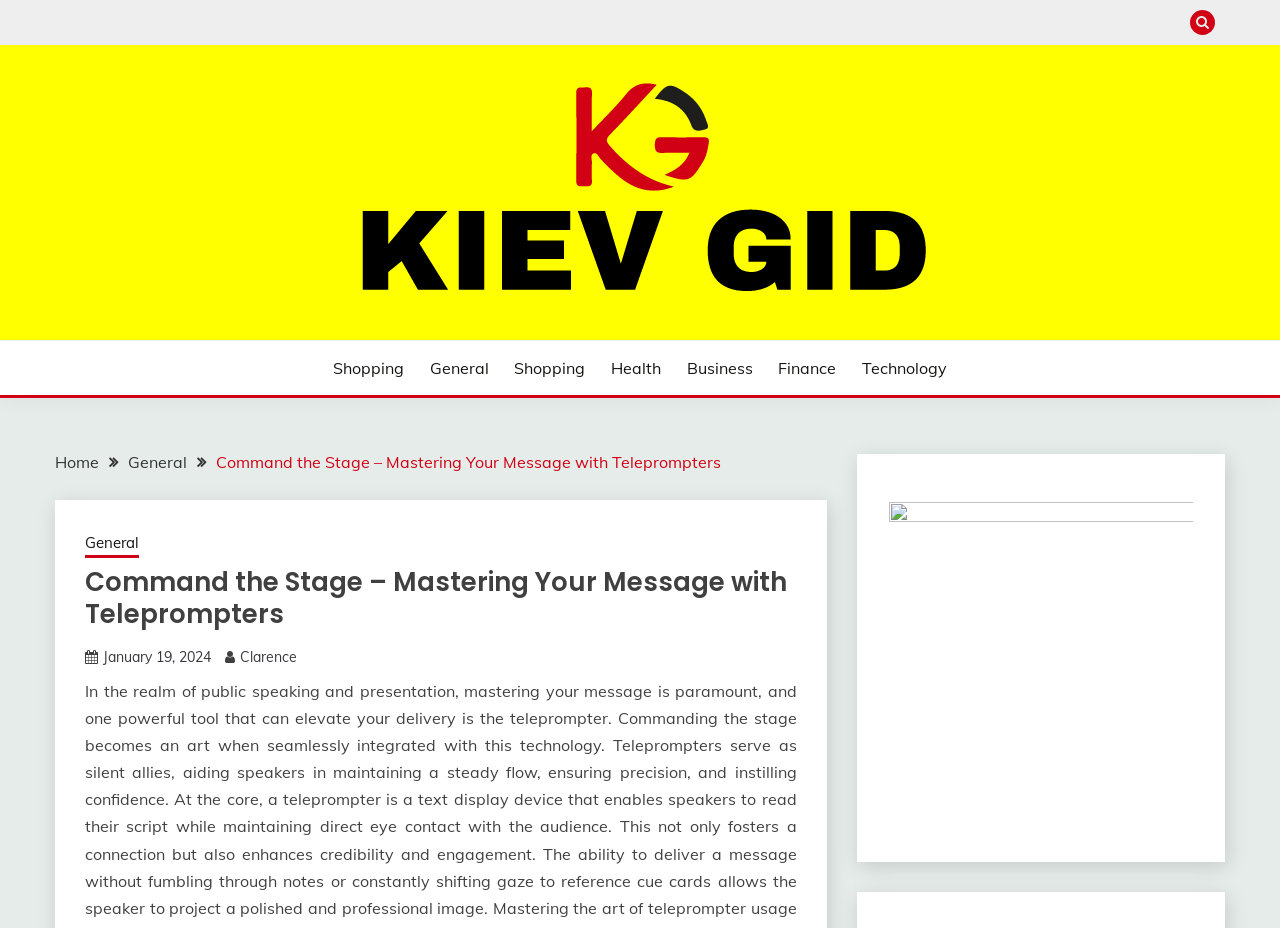Please find the bounding box coordinates of the clickable region needed to complete the following instruction: "Click the Kiev Gid logo". The bounding box coordinates must consist of four float numbers between 0 and 1, i.e., [left, top, right, bottom].

[0.266, 0.086, 0.734, 0.329]